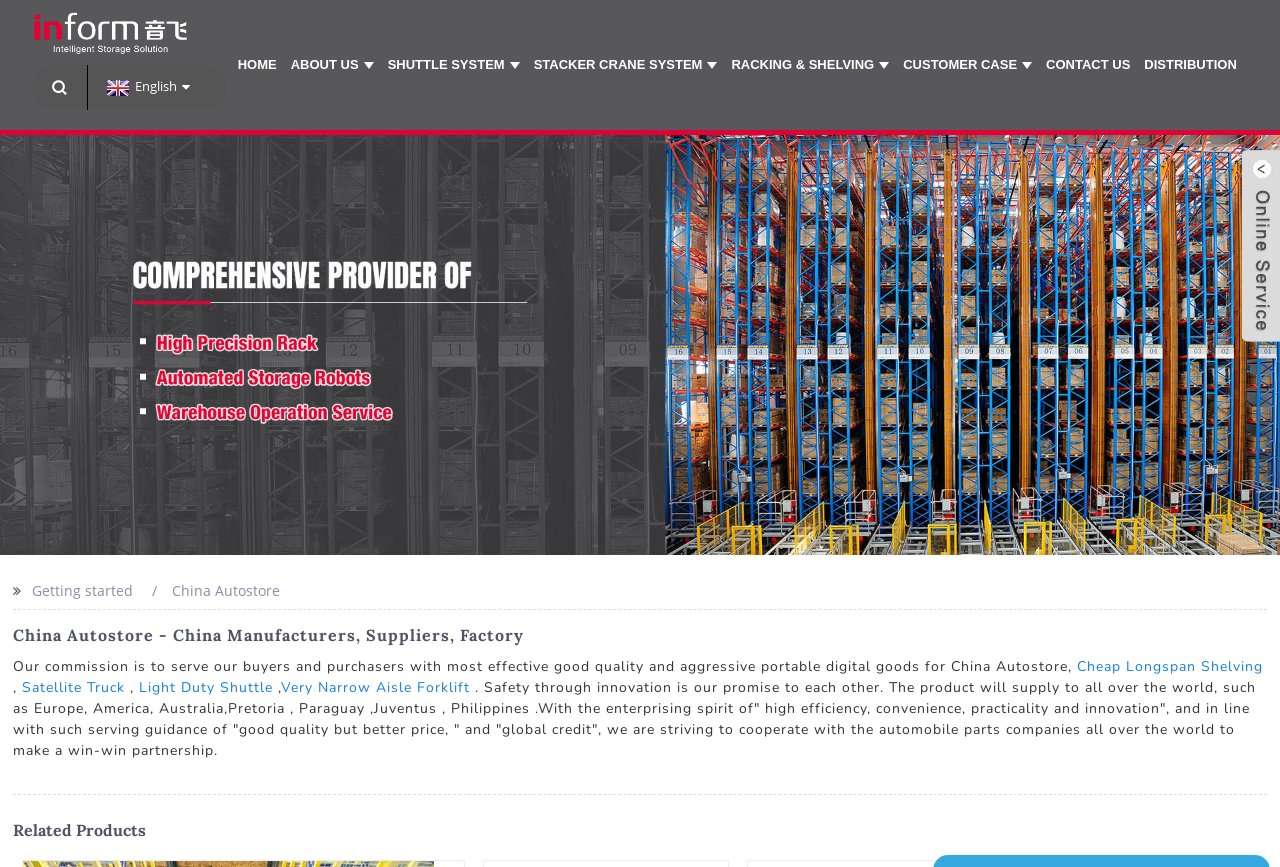Using the description: "Contentwriter", identify the bounding box of the corresponding UI element in the screenshot.

None